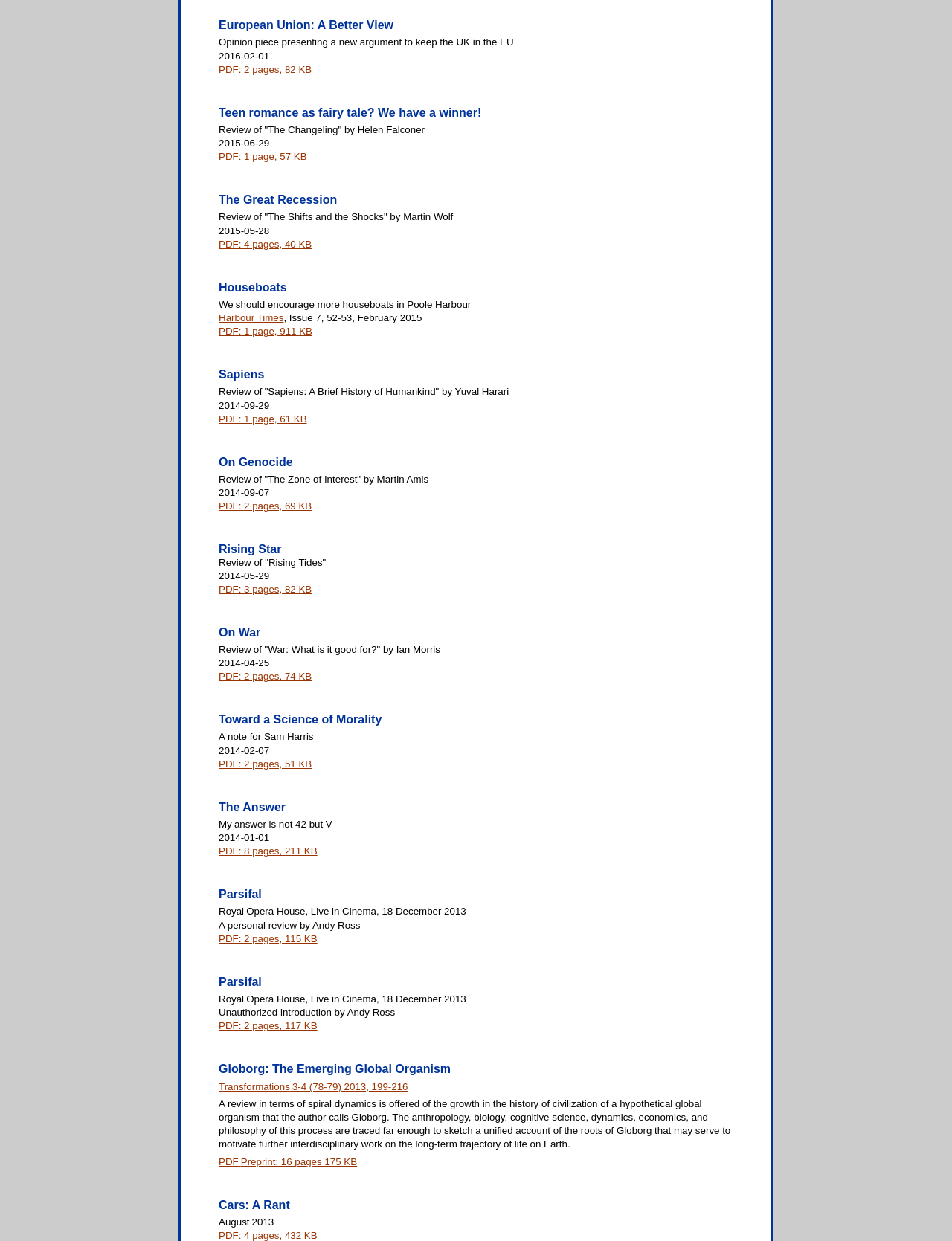What is the title of the first article?
Please provide a single word or phrase as your answer based on the screenshot.

European Union: A Better View